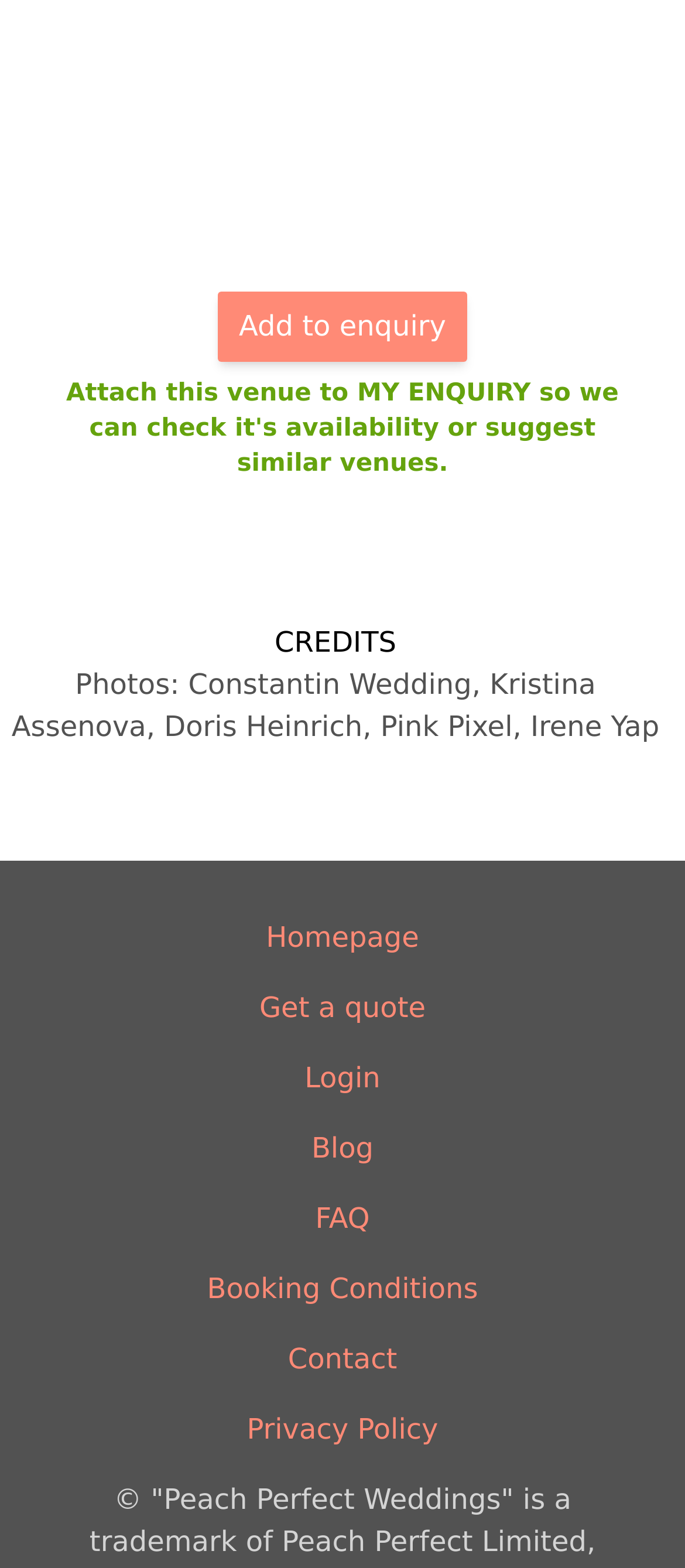Analyze the image and answer the question with as much detail as possible: 
How many links are available in the footer?

The footer section contains 8 links, namely 'Homepage', 'Get a quote', 'Login', 'Blog', 'FAQ', 'Booking Conditions', 'Contact', and 'Privacy Policy', which provide access to various pages and resources.